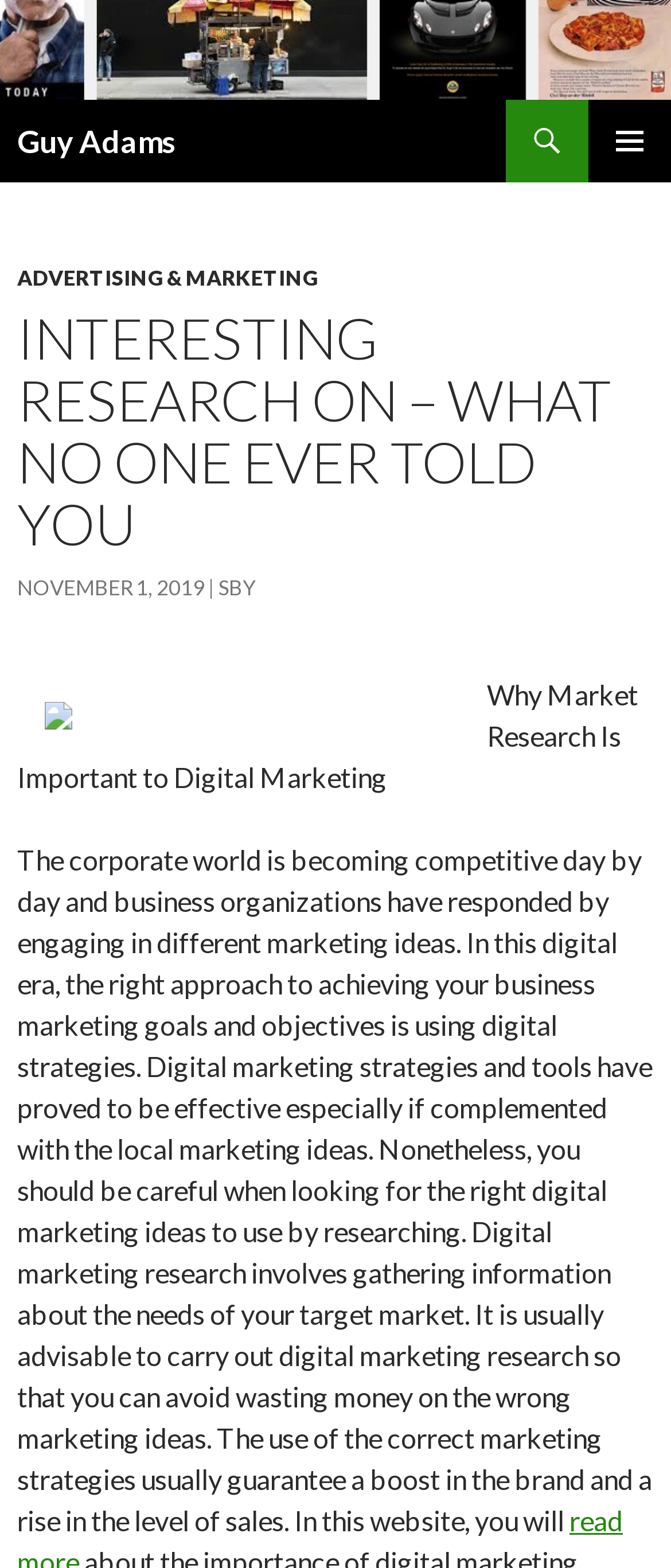Identify the coordinates of the bounding box for the element described below: "sby". Return the coordinates as four float numbers between 0 and 1: [left, top, right, bottom].

[0.326, 0.366, 0.379, 0.383]